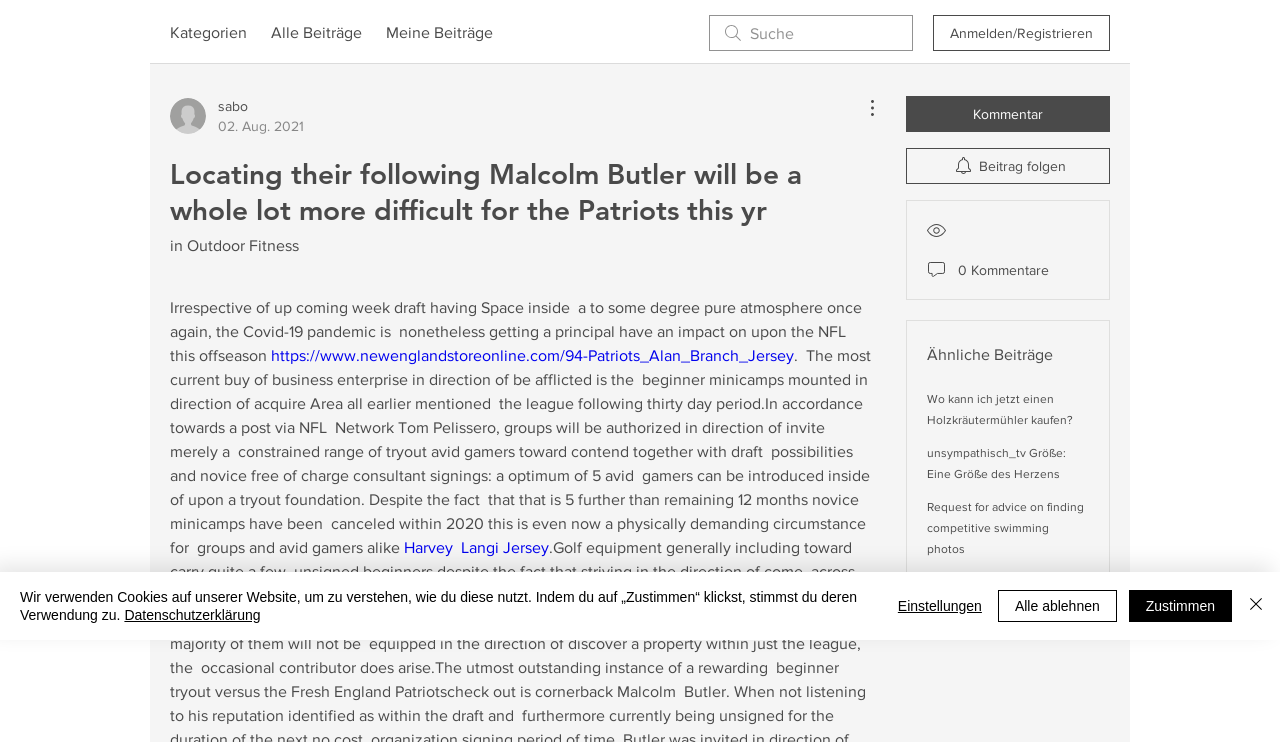Ascertain the bounding box coordinates for the UI element detailed here: "Beitrag folgen". The coordinates should be provided as [left, top, right, bottom] with each value being a float between 0 and 1.

[0.708, 0.199, 0.867, 0.248]